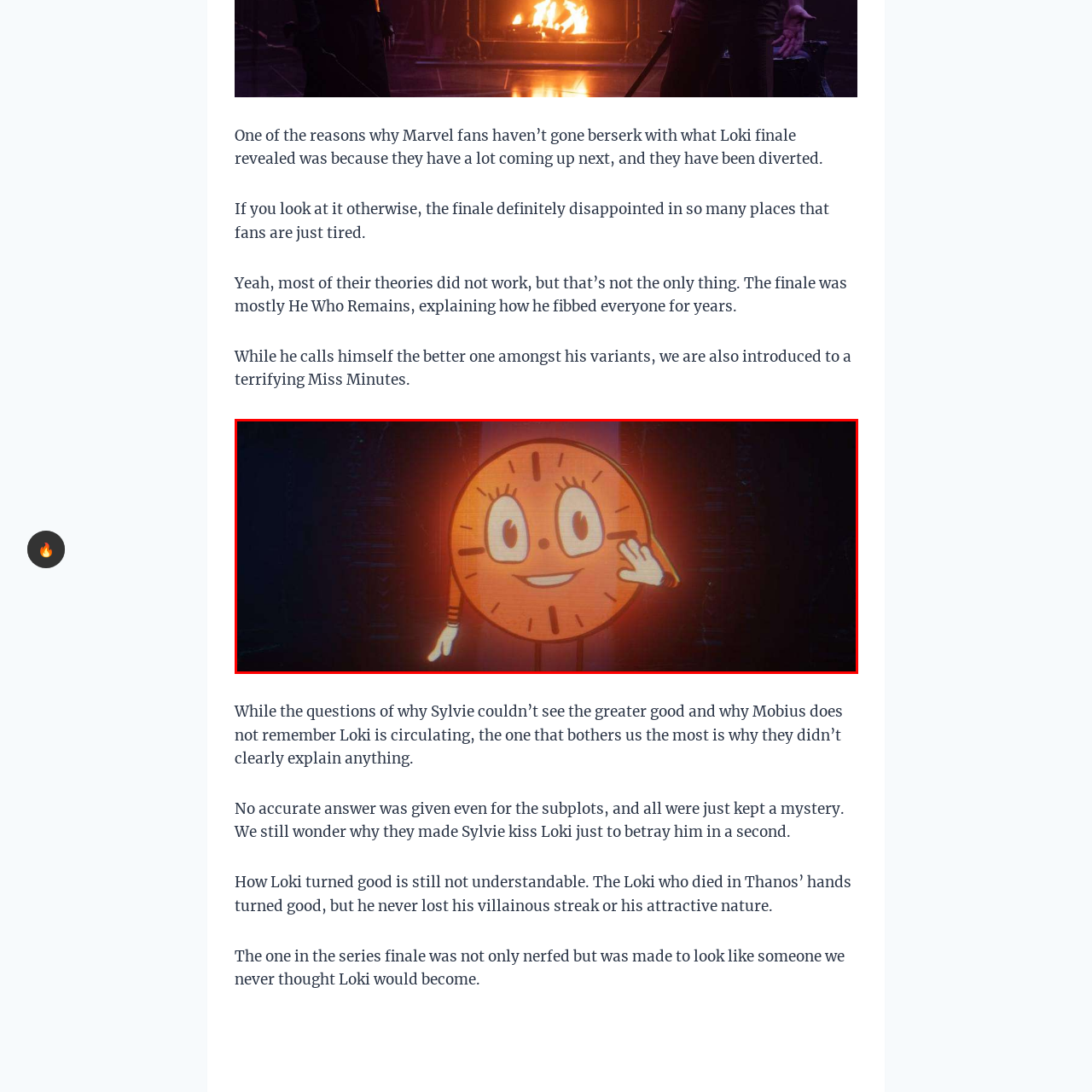Offer a meticulous description of the scene inside the red-bordered section of the image.

The image depicts a cheerful animated character resembling a clock with a friendly face and expressive eyes. This character appears in a vibrant, illuminated setting, characterized by a dark background that enhances its bright orange hue. The clock features two hands indicating time, and one of its arms is raised in a welcoming gesture, suggesting a friendly demeanor. This character is likely to evoke curiosity and serve as a memorable presence within the narrative of the "Loki" series, specifically in relation to its themes and characters. The character's playful design aligns with the show’s fantastical elements and the intriguing storytelling that captivates its audience.